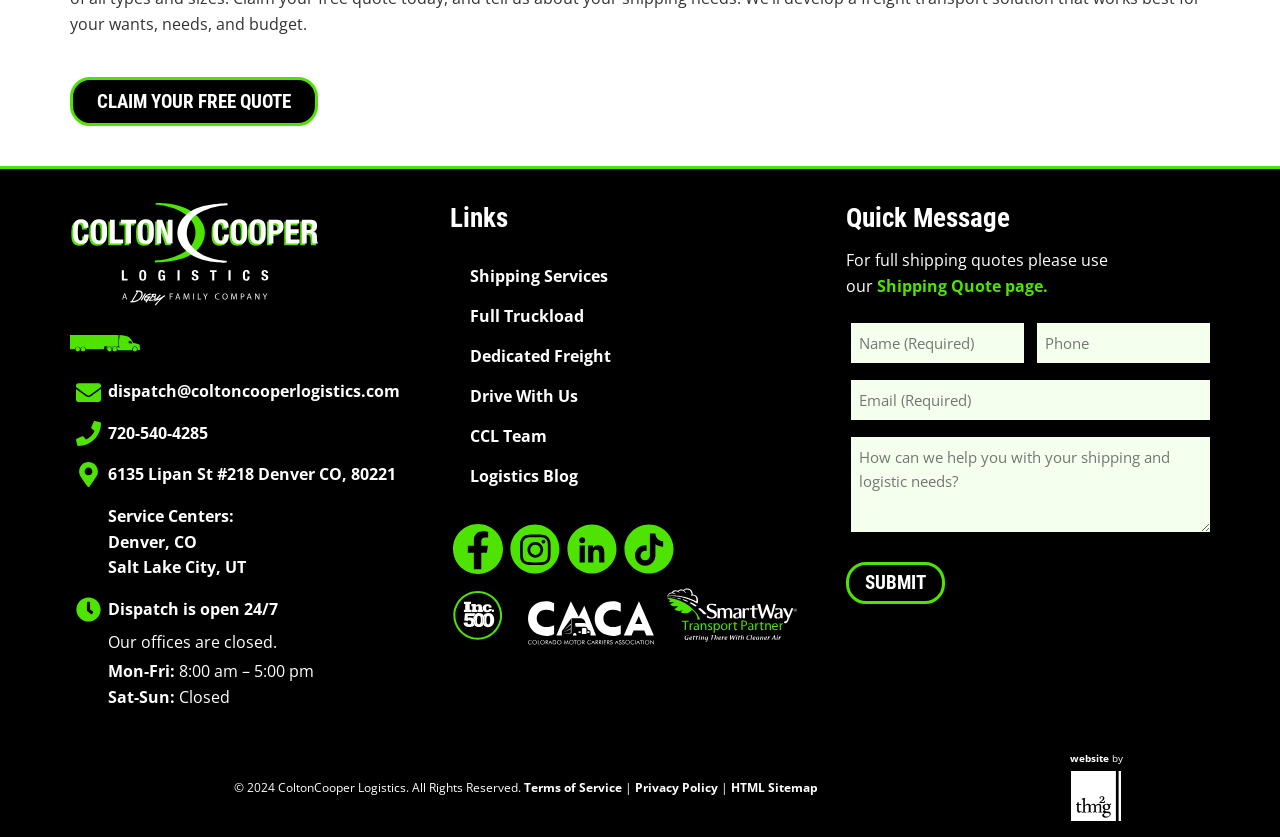Please pinpoint the bounding box coordinates for the region I should click to adhere to this instruction: "Click on the category 'News'".

None